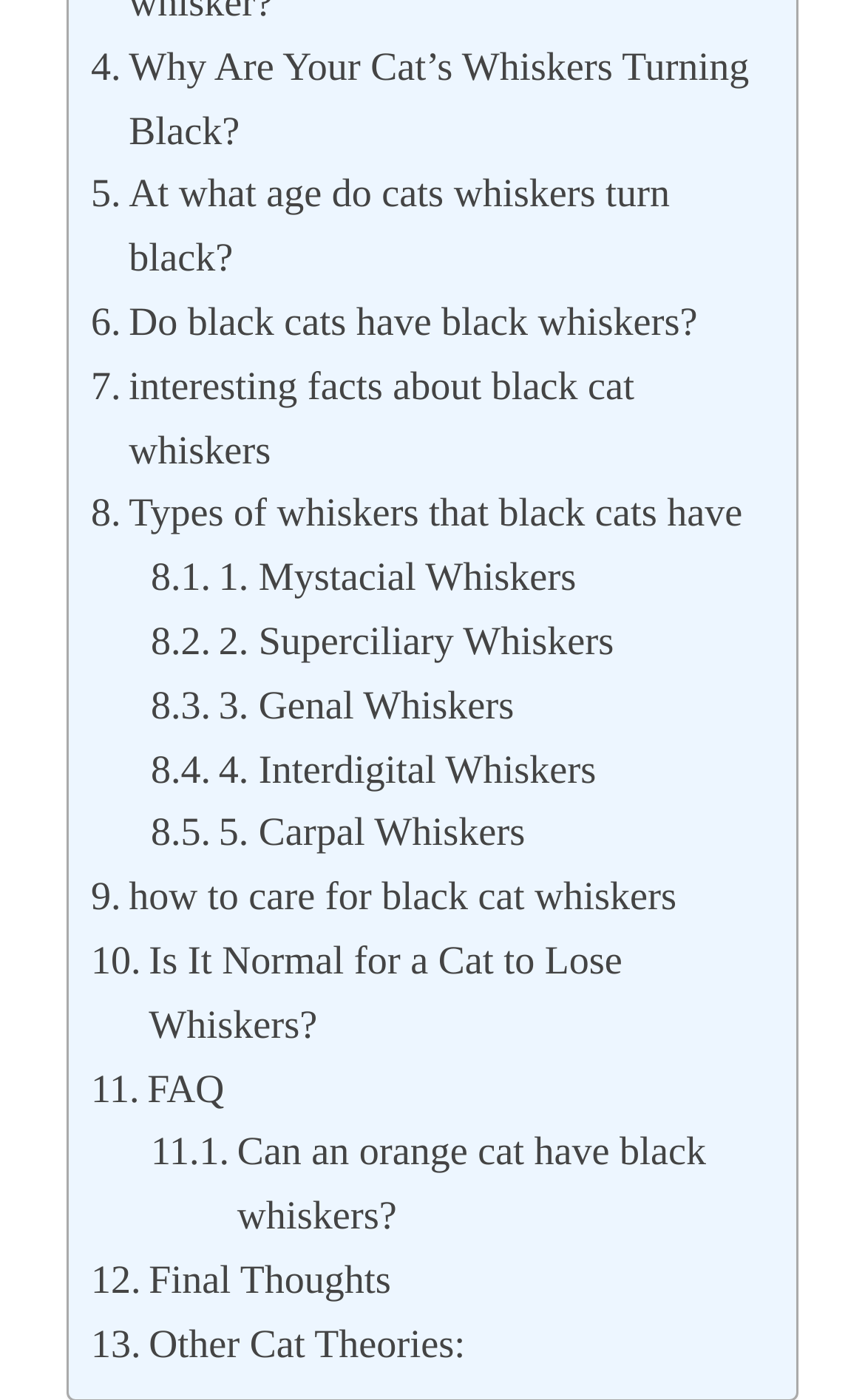How many links are there on the webpage?
Based on the image, answer the question with as much detail as possible.

There are 13 links on the webpage, including links to different topics related to black cat whiskers, such as their types, care, and FAQs.